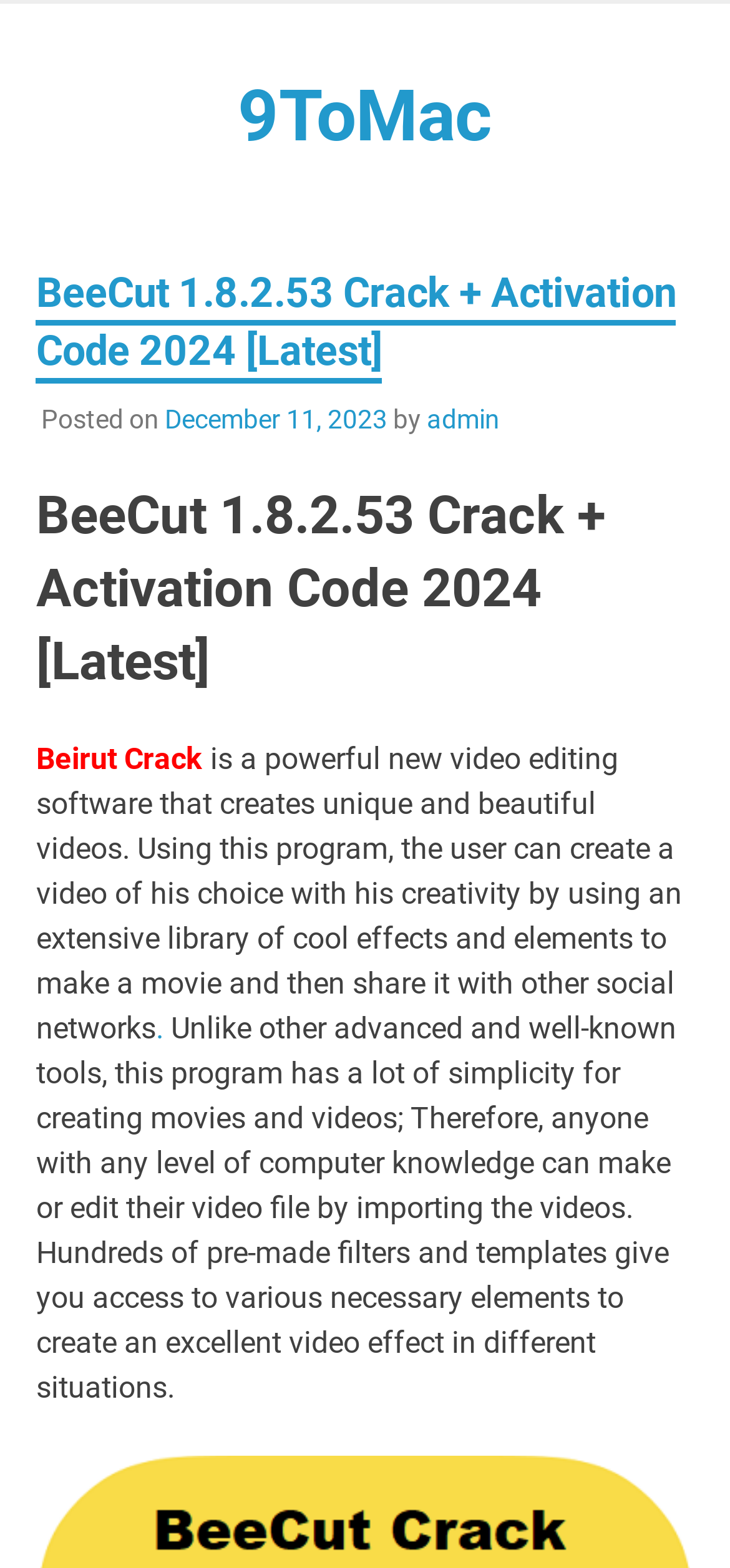When was the webpage posted?
Can you offer a detailed and complete answer to this question?

The webpage contains a timestamp indicating that it was posted on December 11, 2023, which suggests that the content is relatively recent and up-to-date.